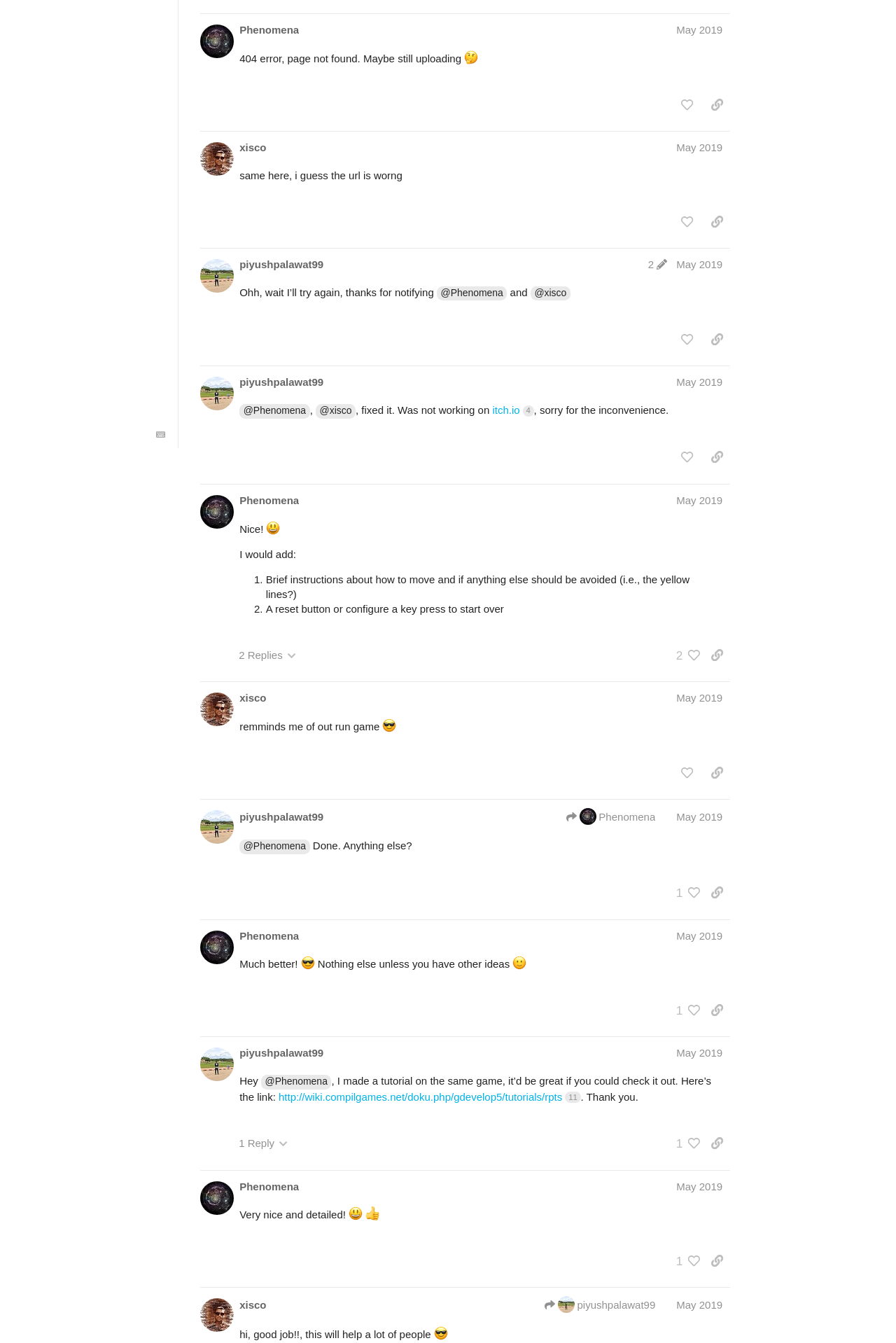Please determine the bounding box coordinates for the element with the description: "piyushpalawat99".

[0.267, 0.191, 0.361, 0.202]